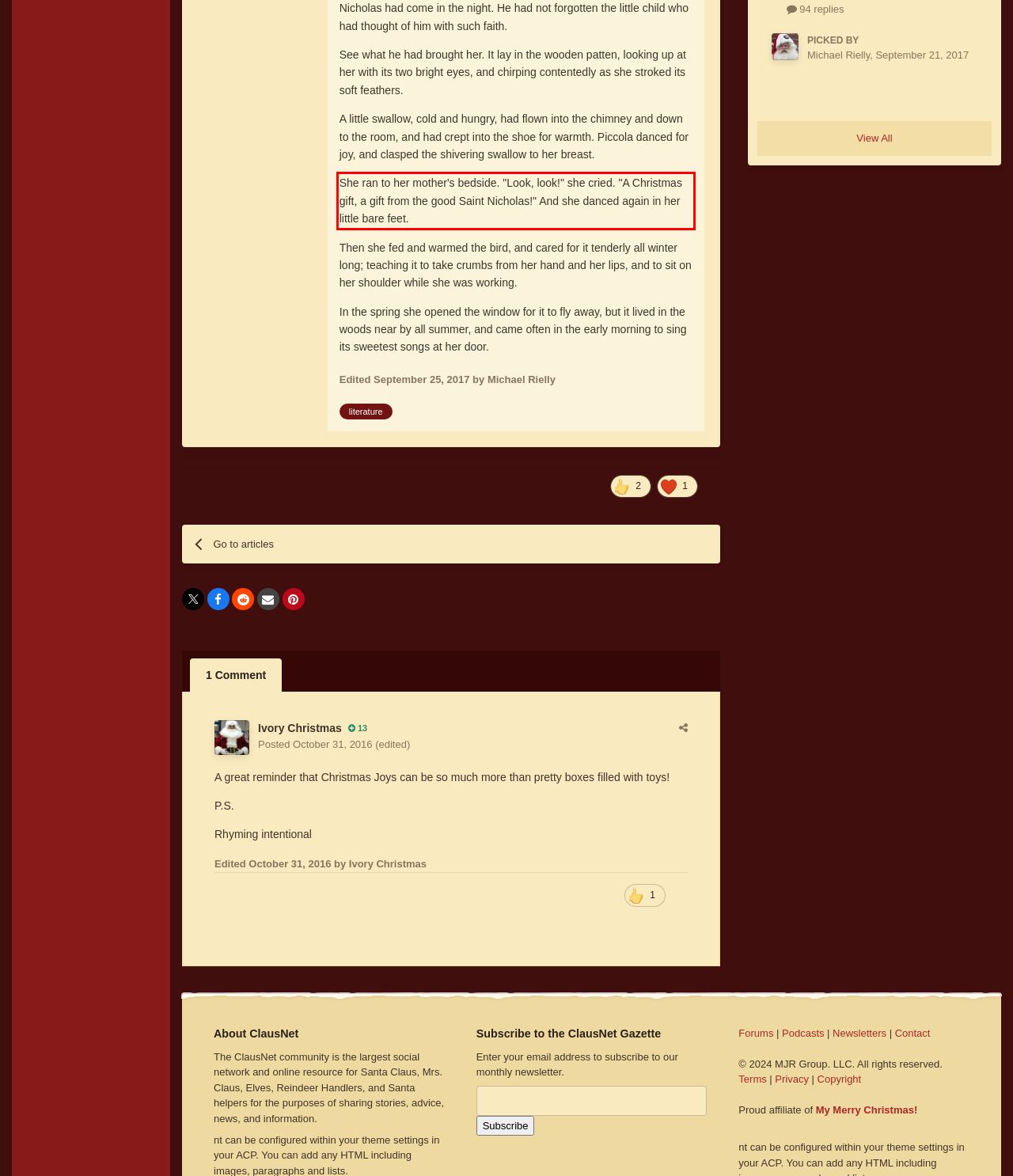Given the screenshot of the webpage, identify the red bounding box, and recognize the text content inside that red bounding box.

She ran to her mother's bedside. "Look, look!" she cried. "A Christmas gift, a gift from the good Saint Nicholas!" And she danced again in her little bare feet.